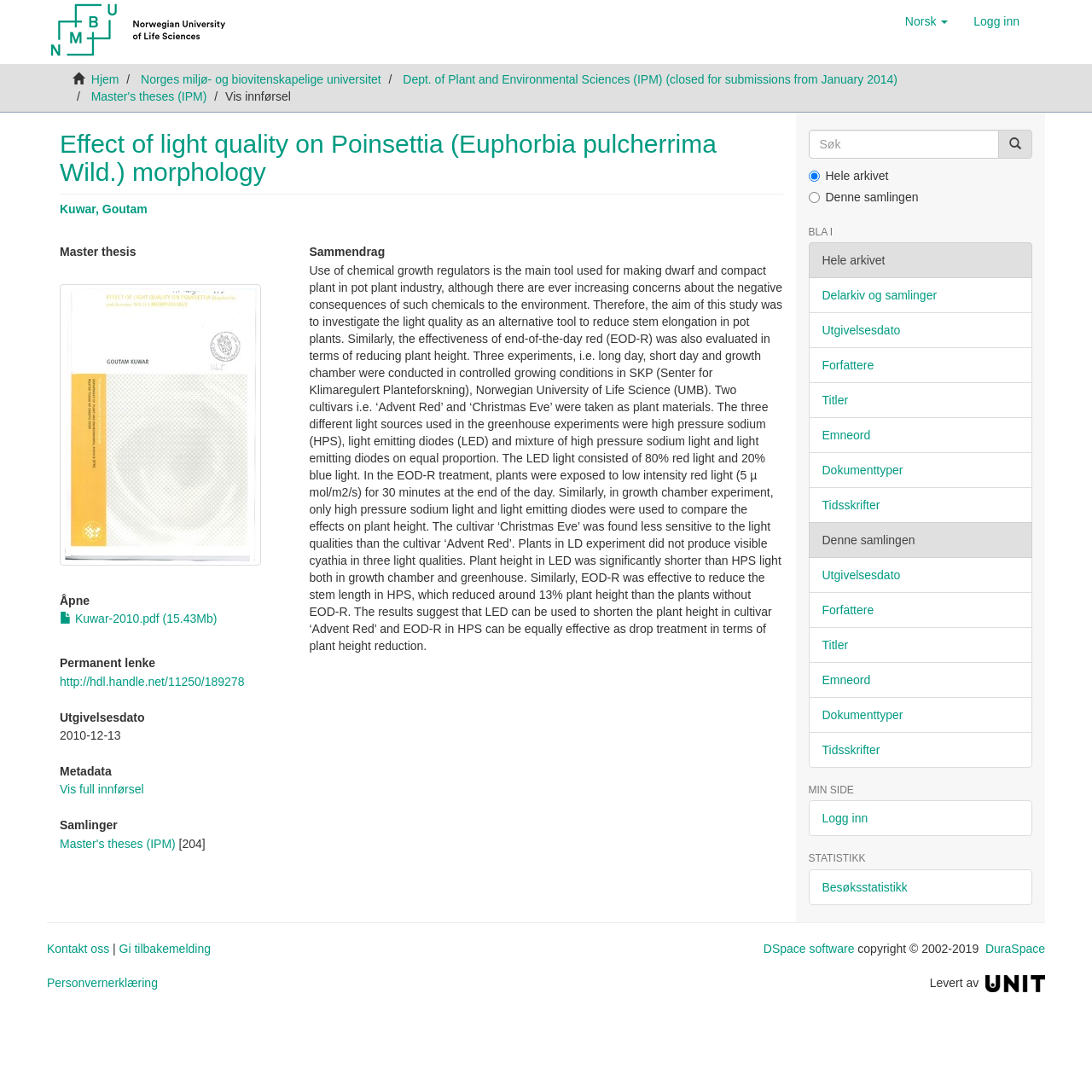Give an in-depth explanation of the webpage layout and content.

This webpage is about a master's thesis titled "Effect of light quality on Poinsettia (Euphorbia pulcherrima Wild.) morphology" by Kuwar, Goutam. At the top, there are several links and buttons, including a language switcher, a login button, and a link to the Norwegian University of Life Sciences. 

Below the top section, there is a heading with the title of the thesis, followed by the author's name and a link to the author's profile. There is also a thumbnail image and a link to open the thesis. 

On the left side, there is a section with metadata about the thesis, including the publication date, a link to the full metadata, and a link to the collection of master's theses. 

The main content of the webpage is a summary of the thesis, which discusses the use of light quality as an alternative to chemical growth regulators in the pot plant industry. The summary is divided into several paragraphs and includes information about the experiments conducted and the results obtained.

On the right side, there is a search box and a table of contents with links to different sections of the webpage, including a section about the collection, a section about the author, and a section about the publication date. 

At the bottom of the webpage, there are several links to other sections of the website, including a link to the contact page, a link to provide feedback, and a link to the privacy policy. There is also a copyright notice and a link to the DSpace software used to create the website.